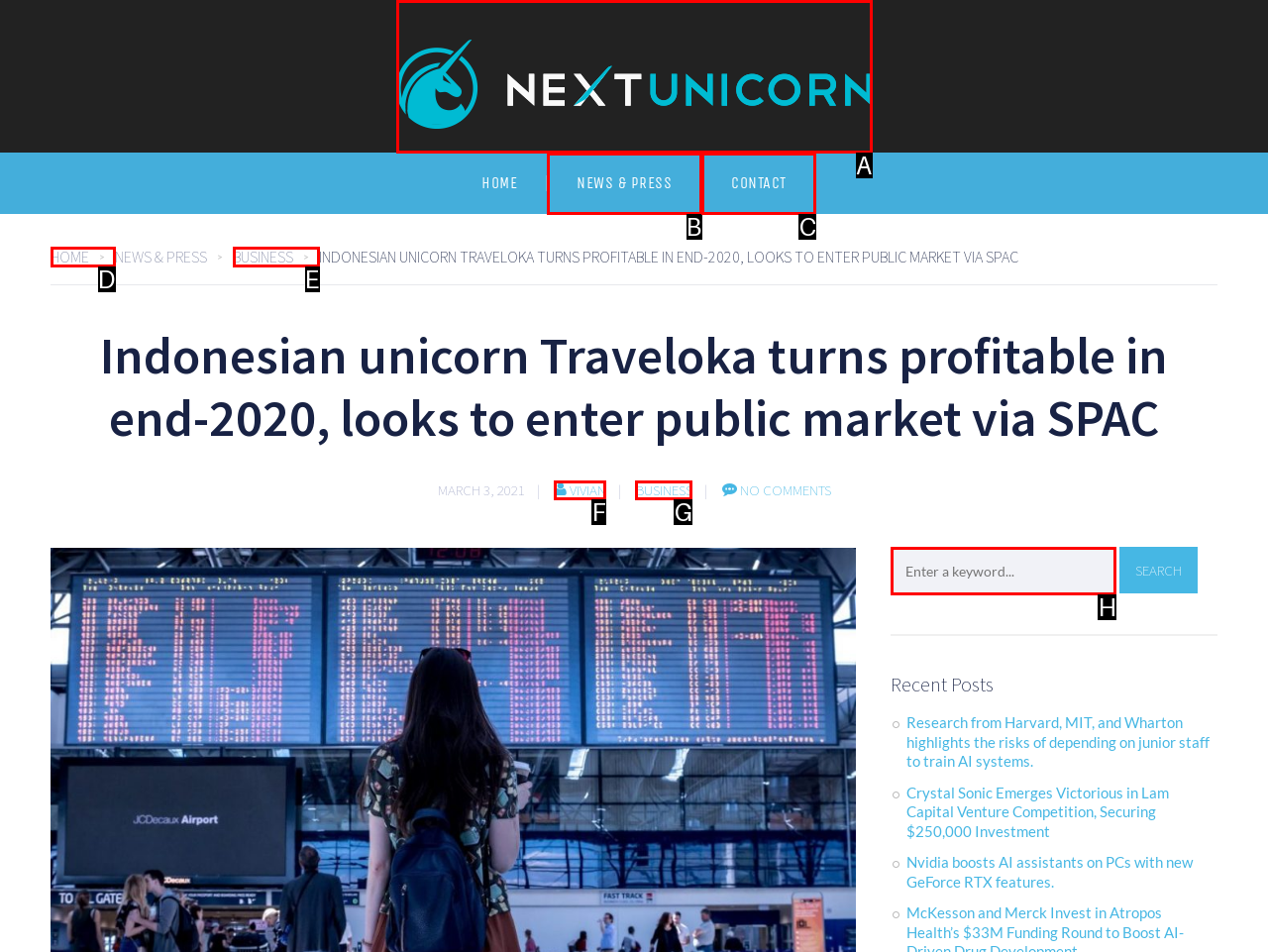Based on the description: name="s" placeholder="Enter a keyword...", identify the matching HTML element. Reply with the letter of the correct option directly.

H